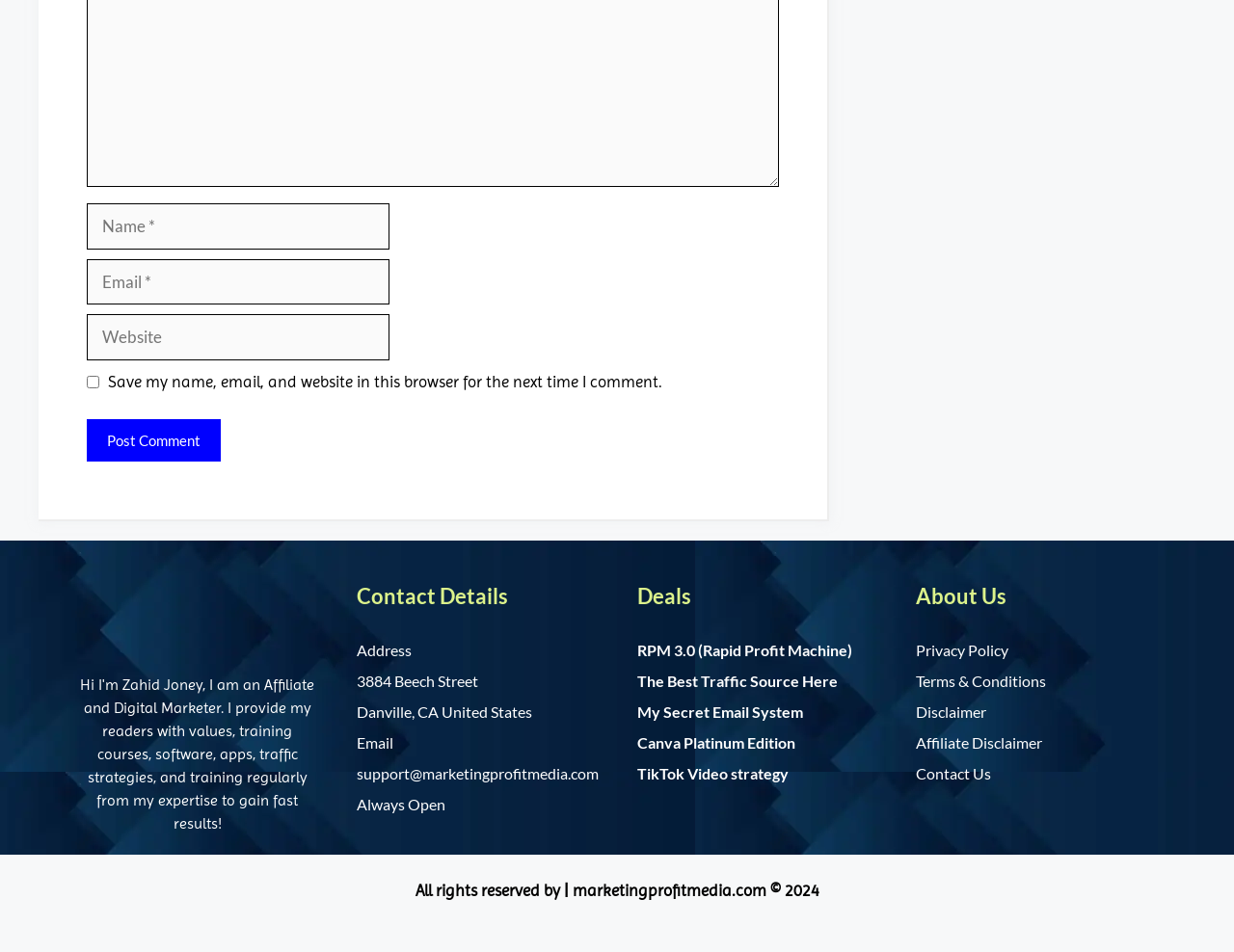Find the bounding box coordinates of the element's region that should be clicked in order to follow the given instruction: "Contact us". The coordinates should consist of four float numbers between 0 and 1, i.e., [left, top, right, bottom].

[0.742, 0.802, 0.803, 0.821]